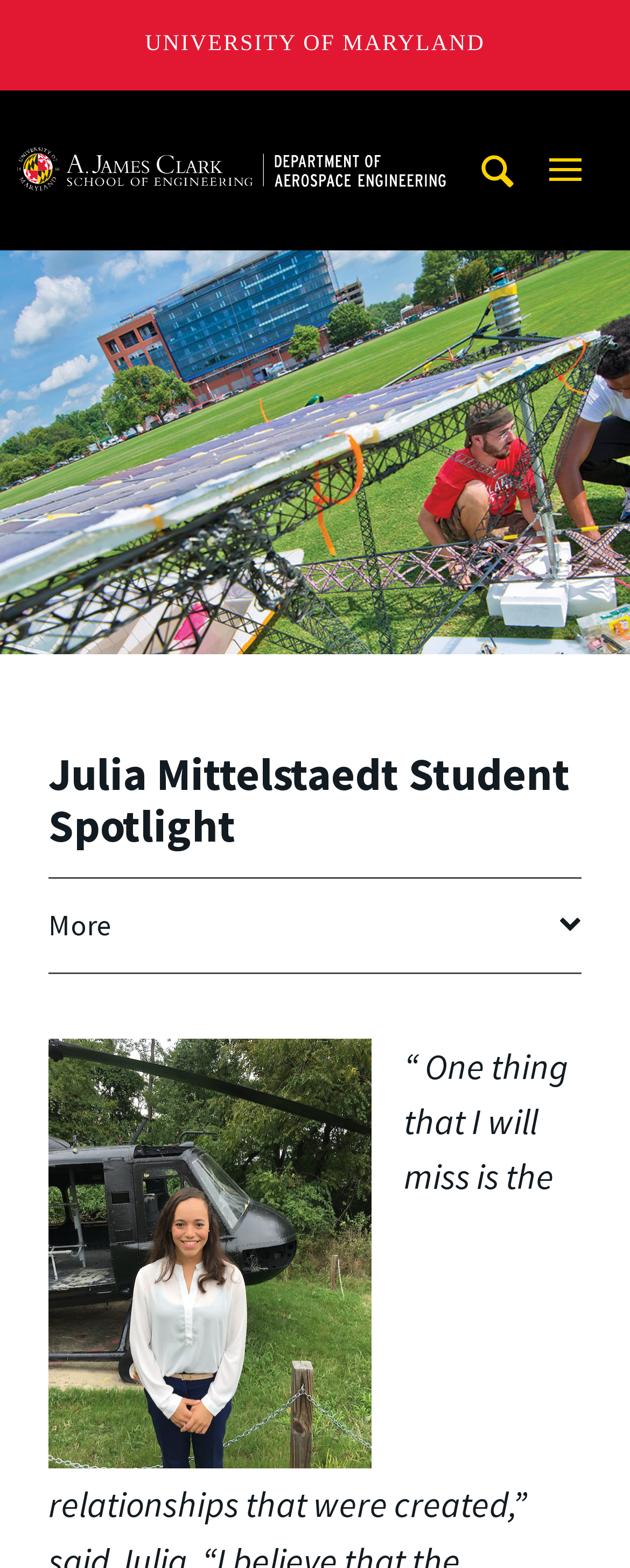Please respond to the question with a concise word or phrase:
What is the spotlight about?

Julia Mittelstaedt